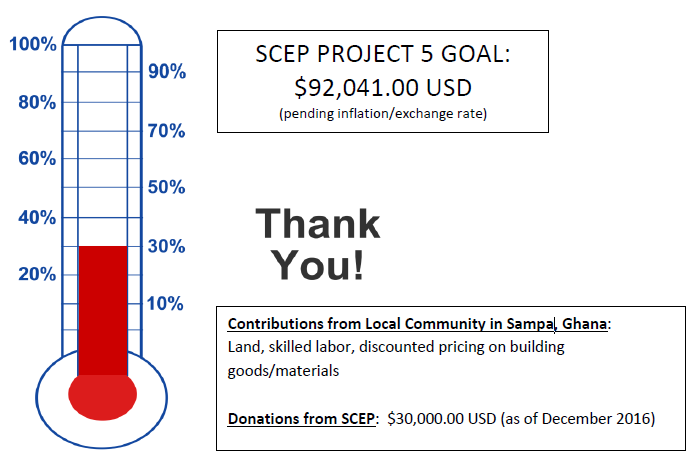How much has SCEP donated to the project as of December 2016?
Using the details from the image, give an elaborate explanation to answer the question.

According to the caption, the donations received from SCEP amount to $30,000.00 USD as of December 2016, highlighting the collaborative efforts involved in reaching the project’s financial goal.